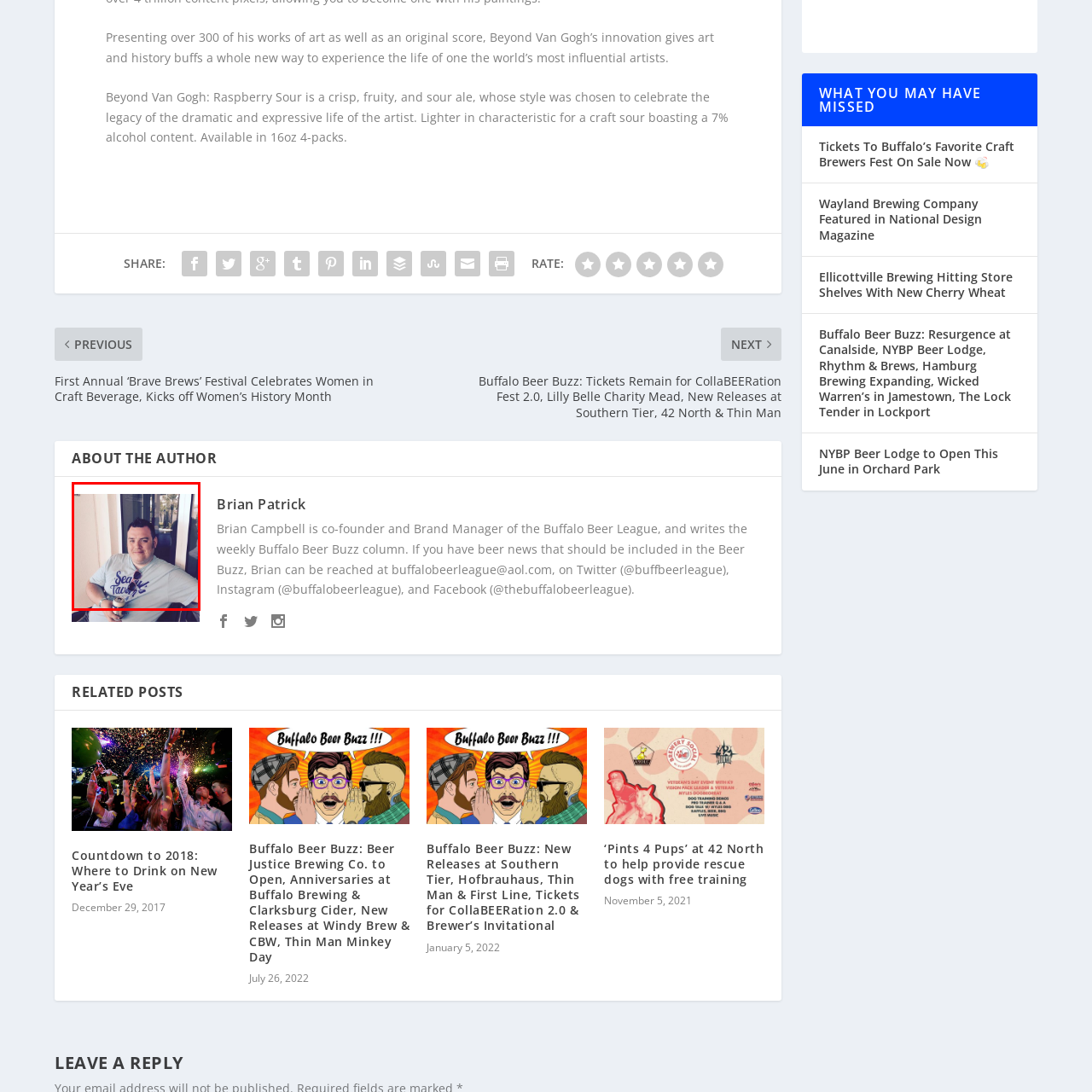Focus on the area marked by the red box, What is Brian Campbell's connection to the craft beer culture? 
Answer briefly using a single word or phrase.

He contributes through writing and brand management